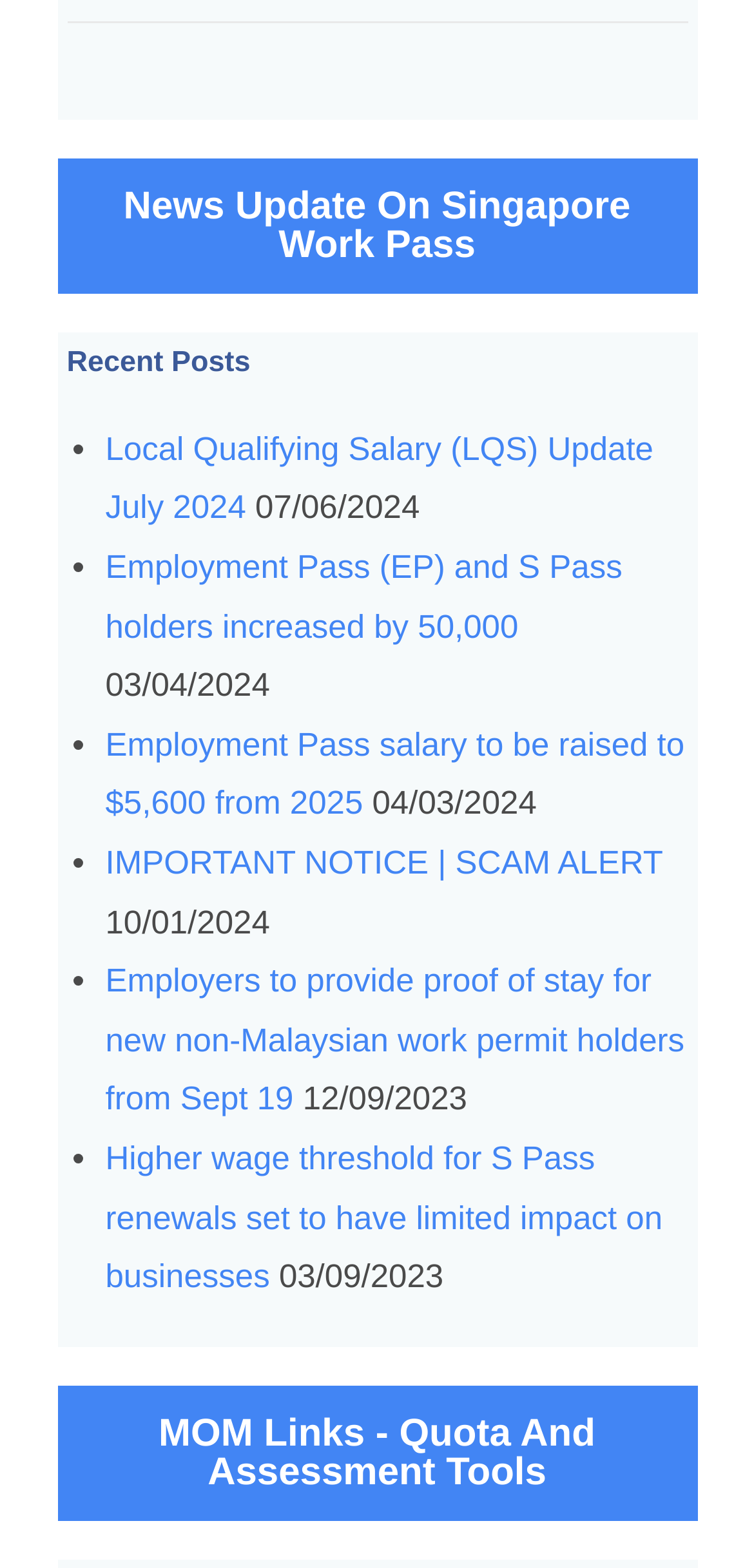What is the topic of the second news update?
Please answer using one word or phrase, based on the screenshot.

Employment Pass and S Pass holders